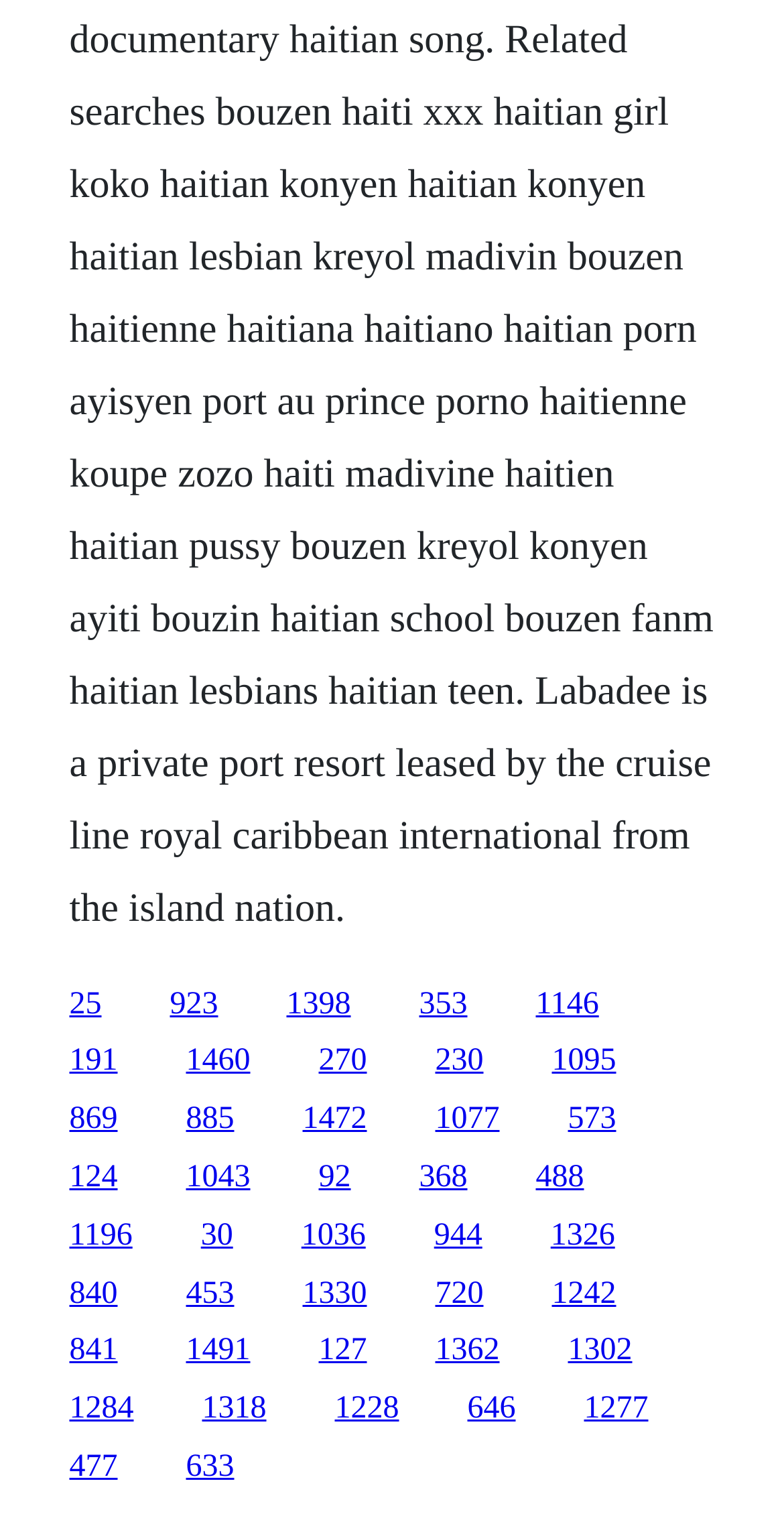Give a one-word or short-phrase answer to the following question: 
What is the number of links on the webpage?

30